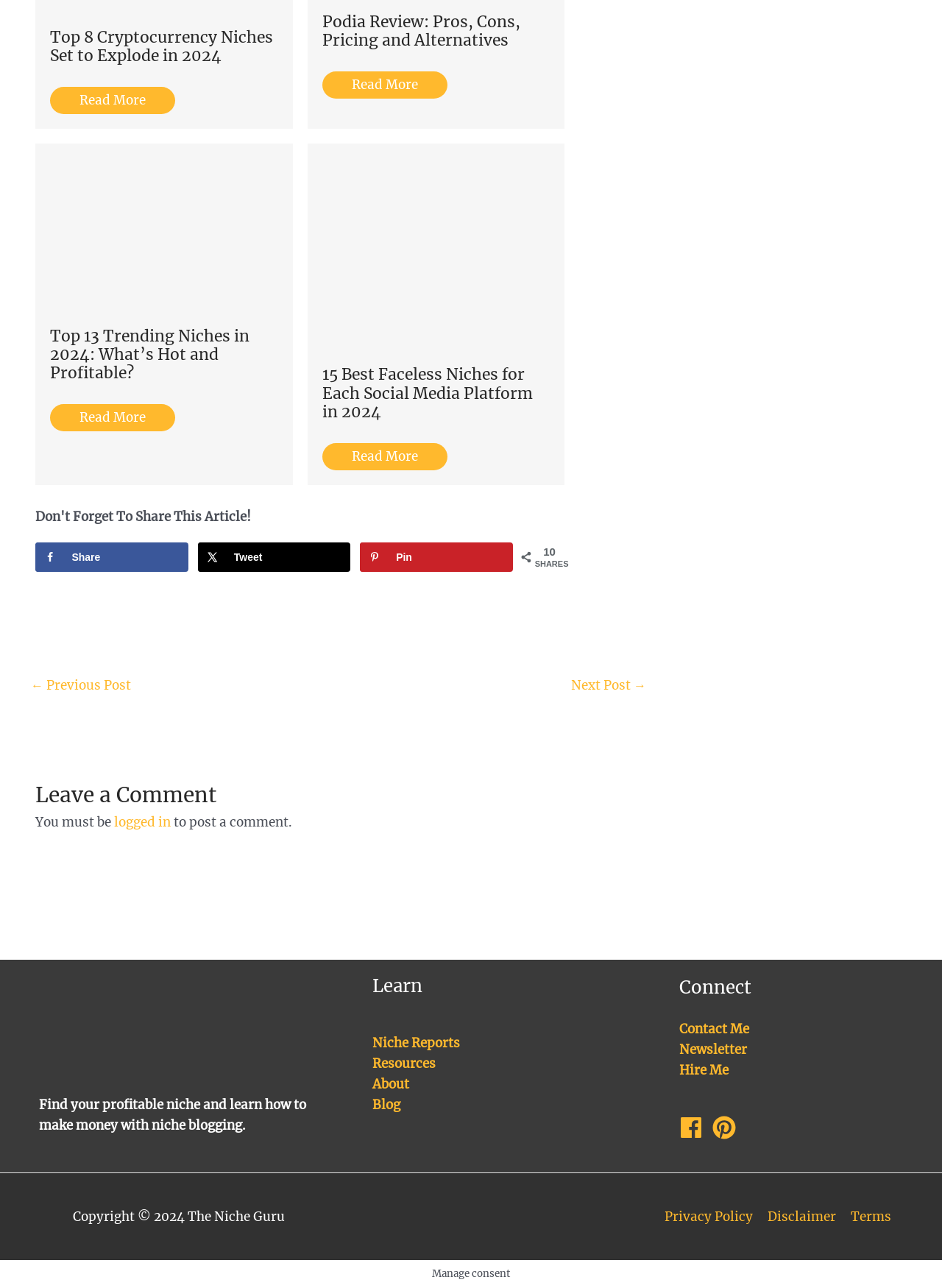Show the bounding box coordinates for the HTML element as described: "alt="niche trends in 2024"".

[0.038, 0.112, 0.311, 0.245]